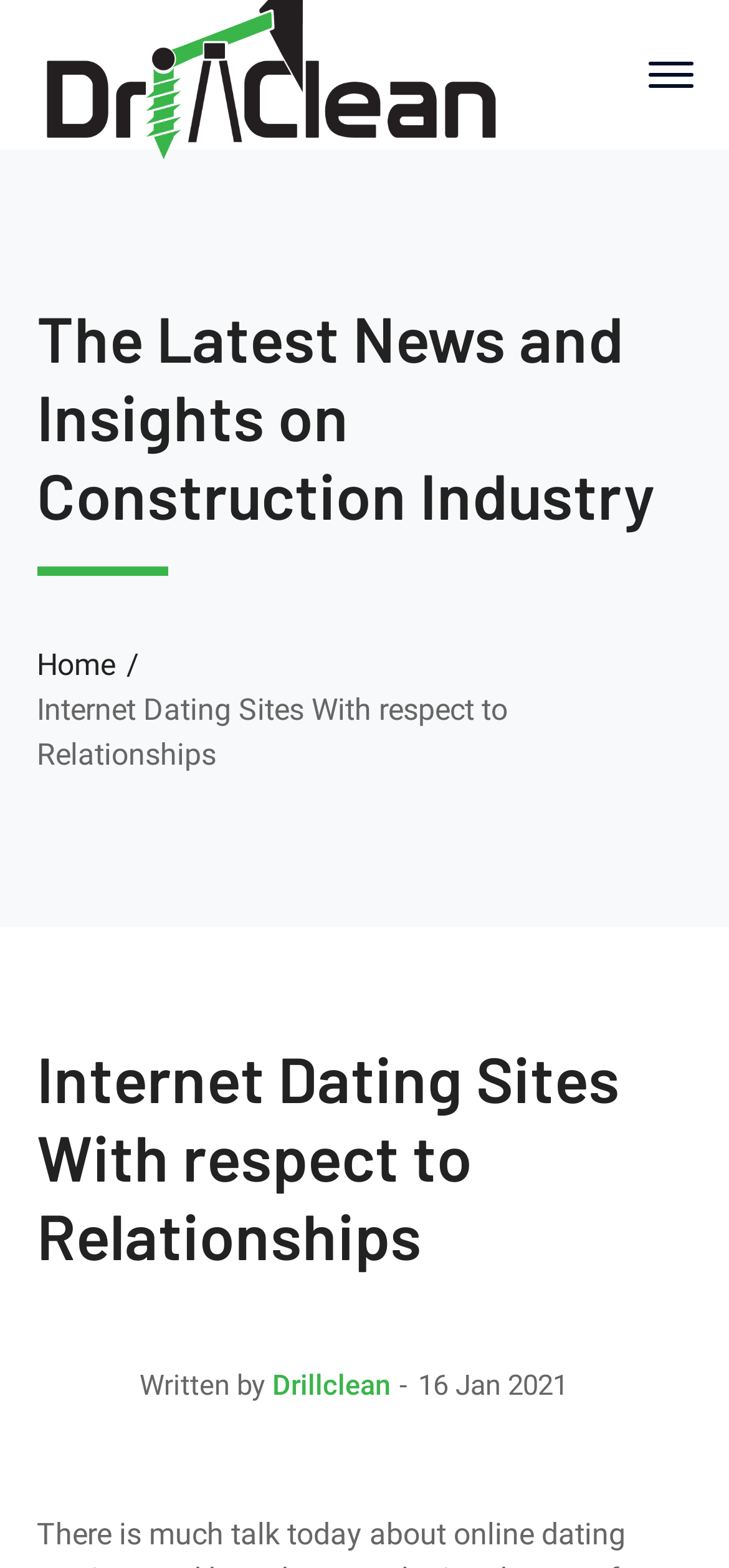Use one word or a short phrase to answer the question provided: 
Who is the author of the article?

Drillclean